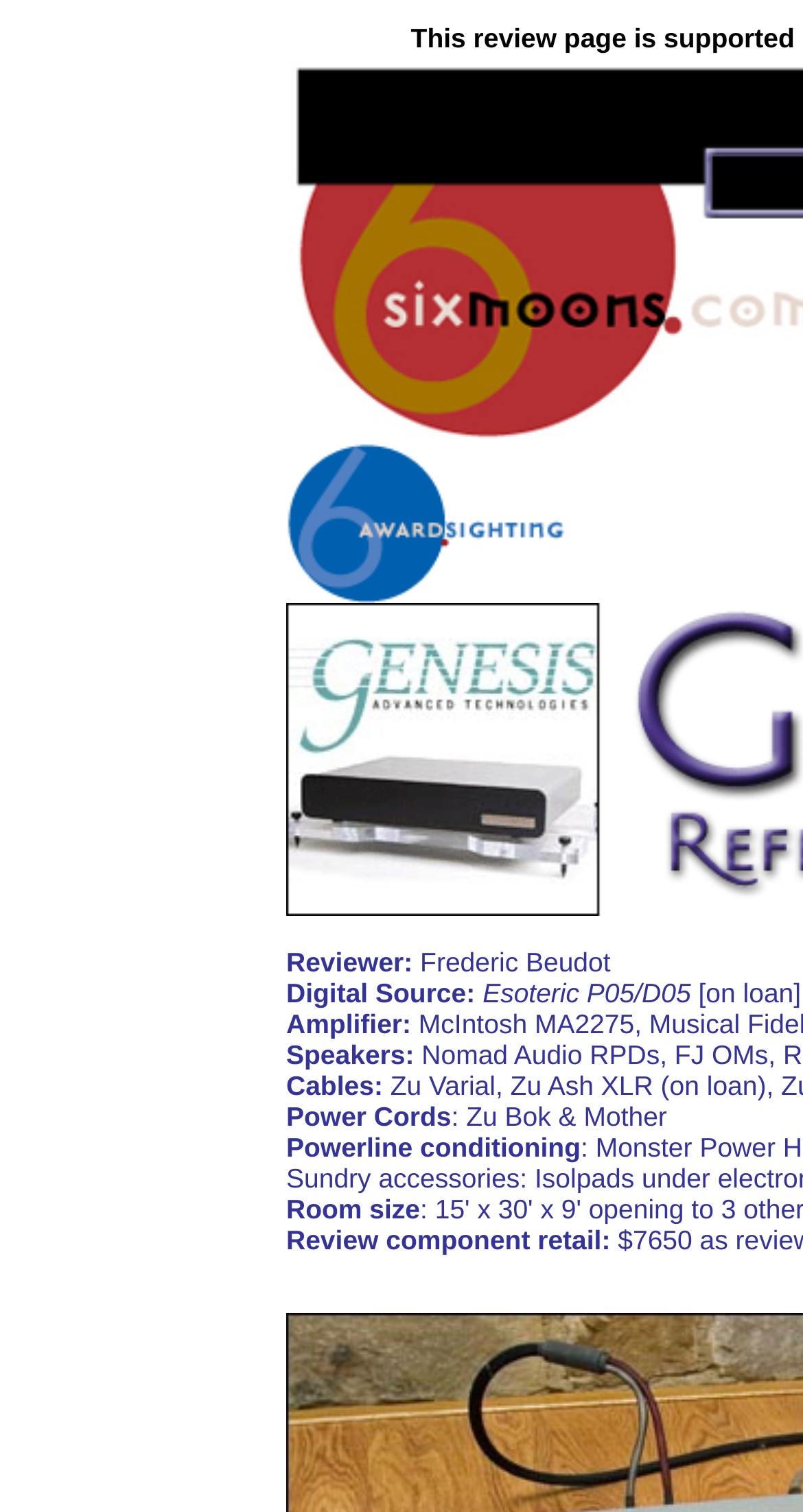What is the purpose of the 'Powerline conditioning' component?
Using the image as a reference, answer the question in detail.

I couldn't find any information on the webpage that explains the purpose of the 'Powerline conditioning' component. It is only listed as one of the components in the review, but its purpose is not specified.